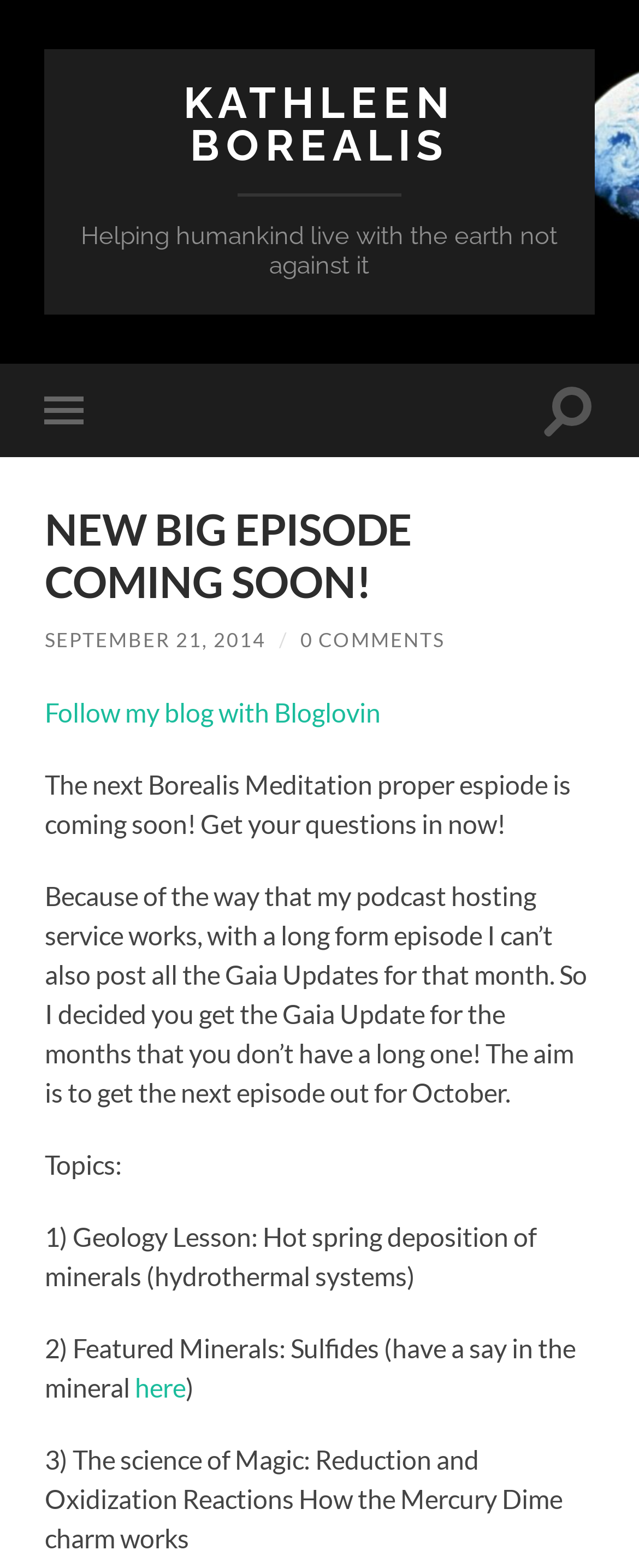Based on the image, please elaborate on the answer to the following question:
How many comments are there on this post?

The number of comments is mentioned in the link '0 COMMENTS', which indicates that there are no comments on this post.